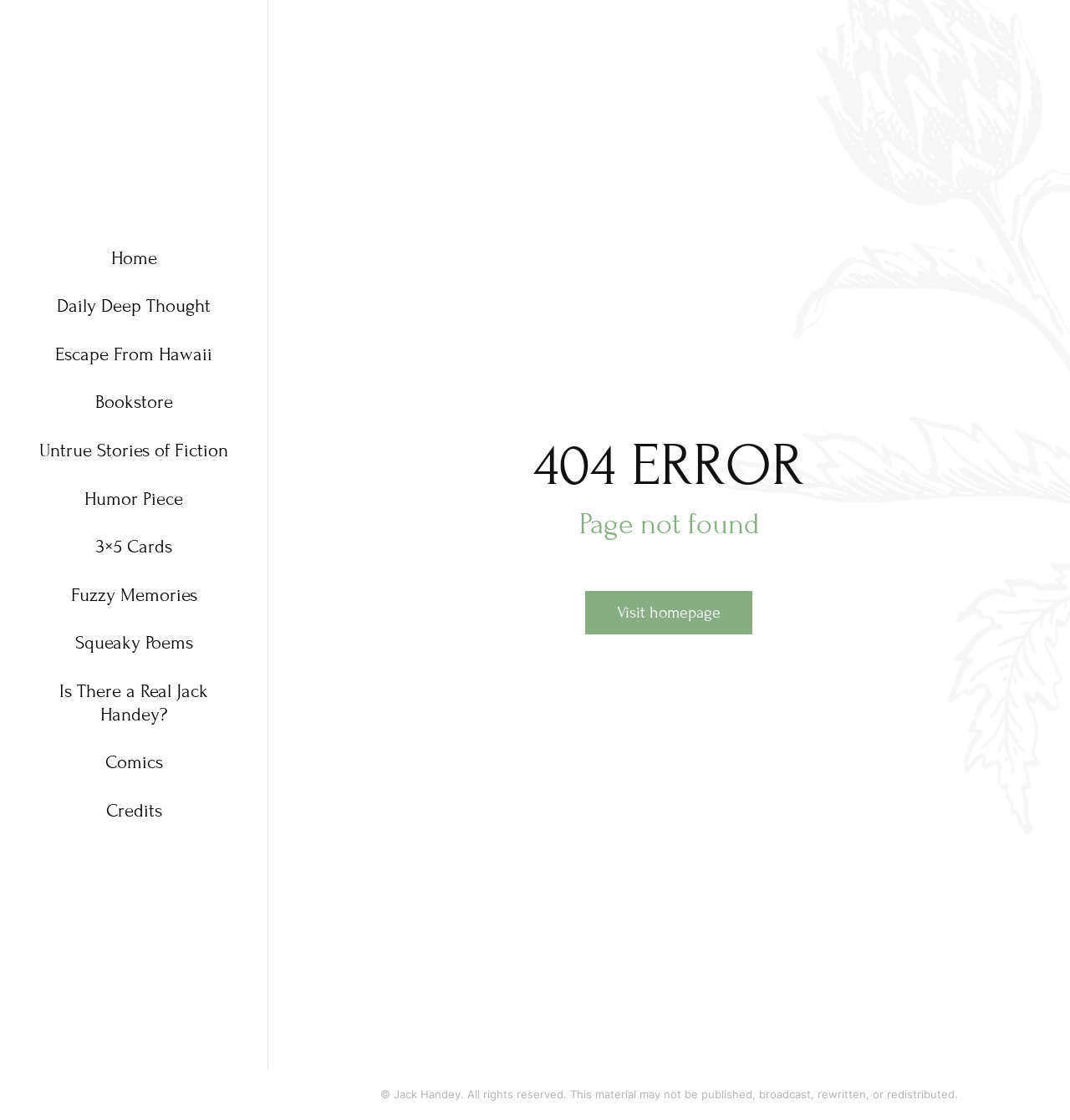Locate the bounding box coordinates of the area you need to click to fulfill this instruction: 'go to top'. The coordinates must be in the form of four float numbers ranging from 0 to 1: [left, top, right, bottom].

[0.952, 0.91, 0.984, 0.94]